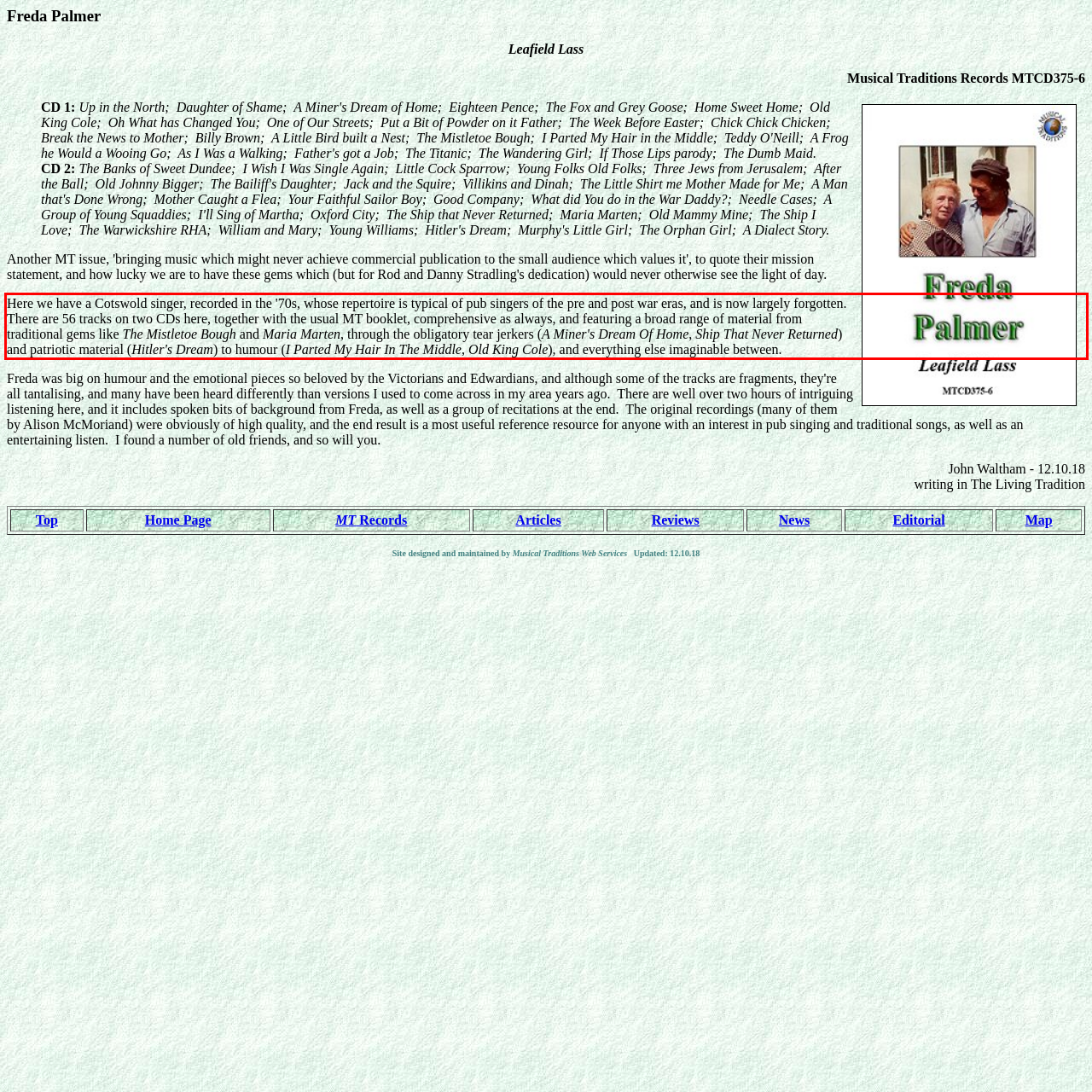You are given a screenshot showing a webpage with a red bounding box. Perform OCR to capture the text within the red bounding box.

Here we have a Cotswold singer, recorded in the '70s, whose repertoire is typical of pub singers of the pre and post war eras, and is now largely forgotten. There are 56 tracks on two CDs here, together with the usual MT booklet, comprehensive as always, and featuring a broad range of material from traditional gems like The Mistletoe Bough and Maria Marten, through the obligatory tear jerkers (A Miner's Dream Of Home, Ship That Never Returned) and patriotic material (Hitler's Dream) to humour (I Parted My Hair In The Middle, Old King Cole), and everything else imaginable between.